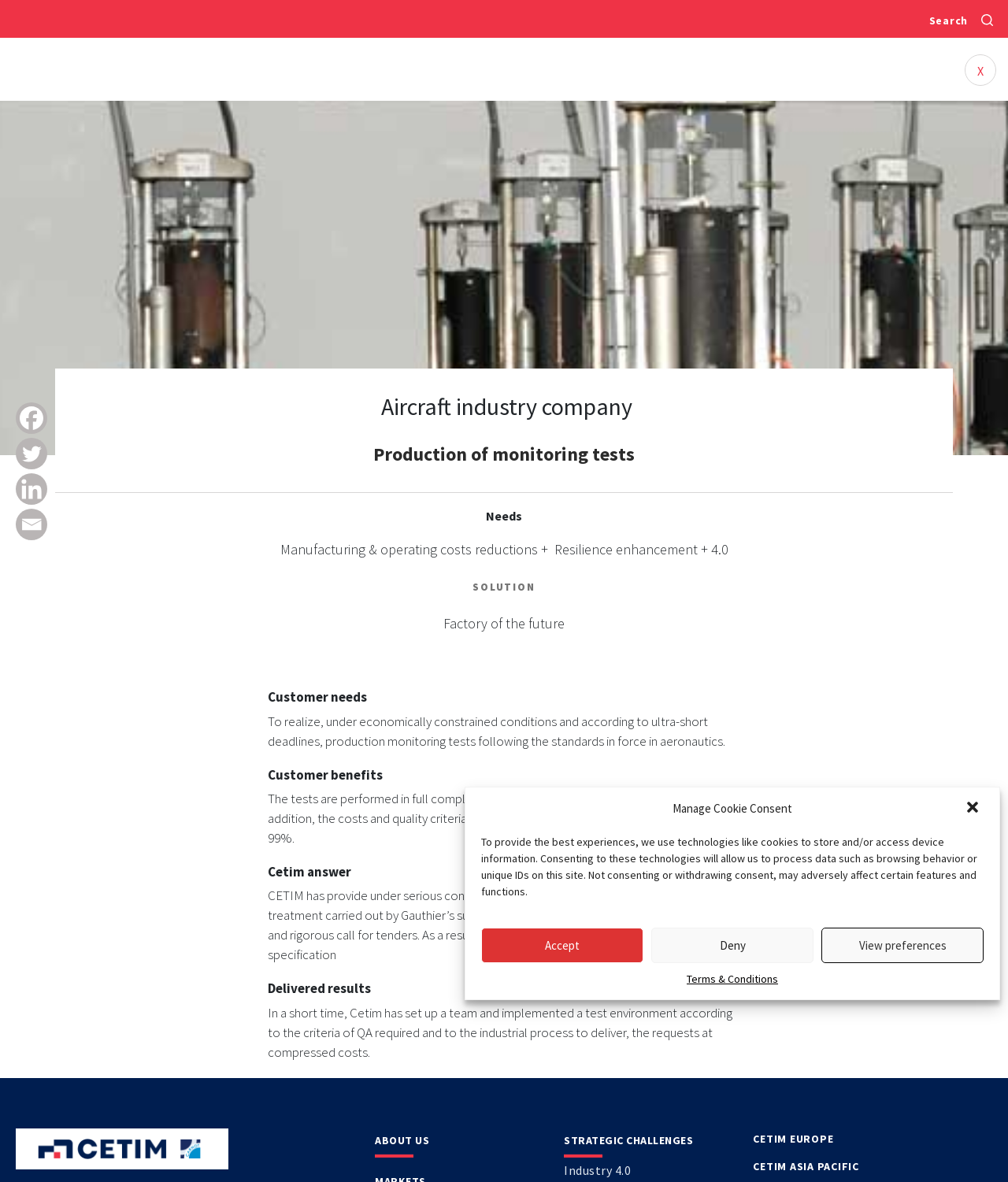What is the benefit of CETIM's service?
Please provide a single word or phrase in response based on the screenshot.

Respect of costs and quality criteria